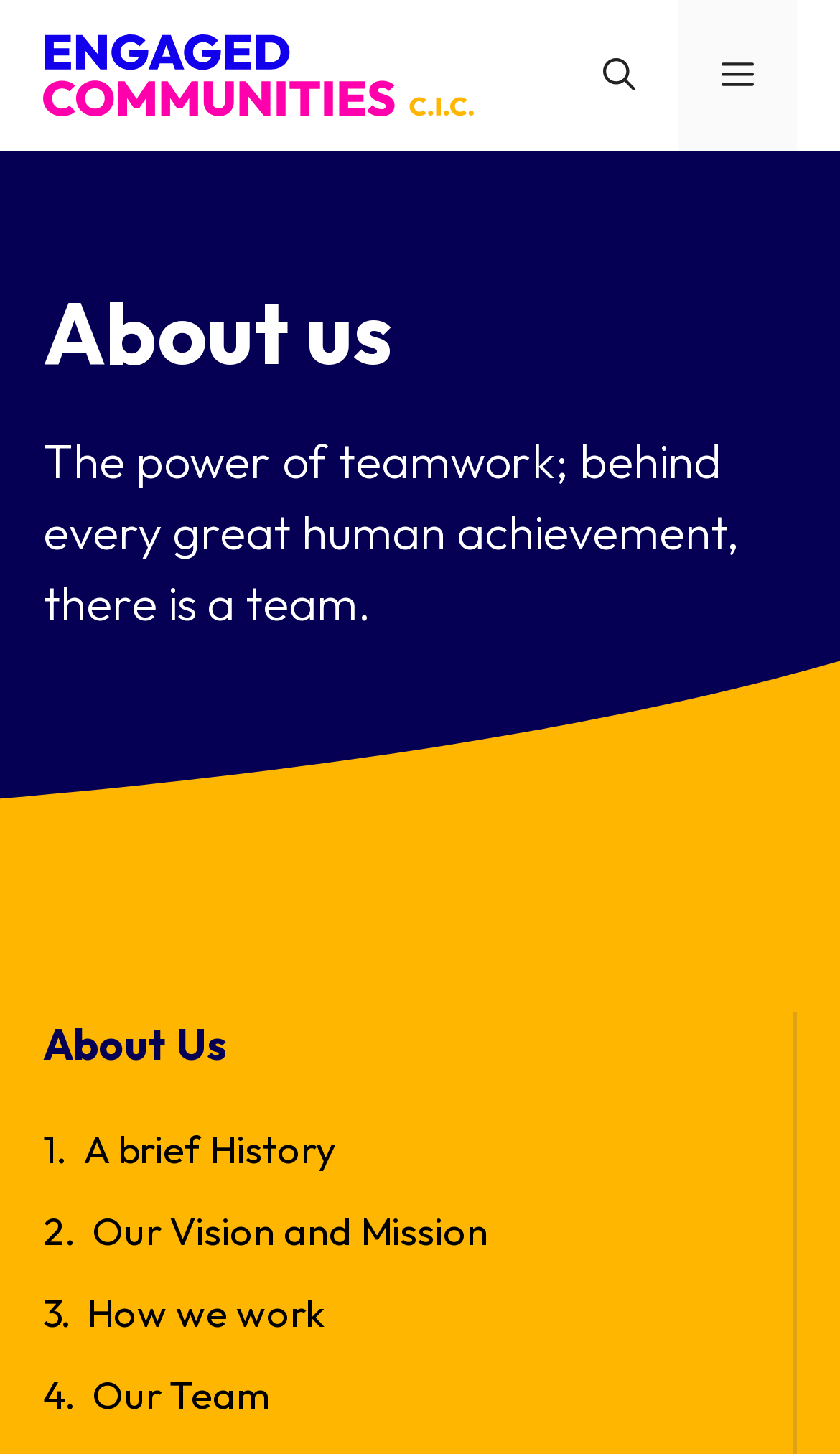What is the main topic of this webpage?
Look at the image and respond with a single word or a short phrase.

About us